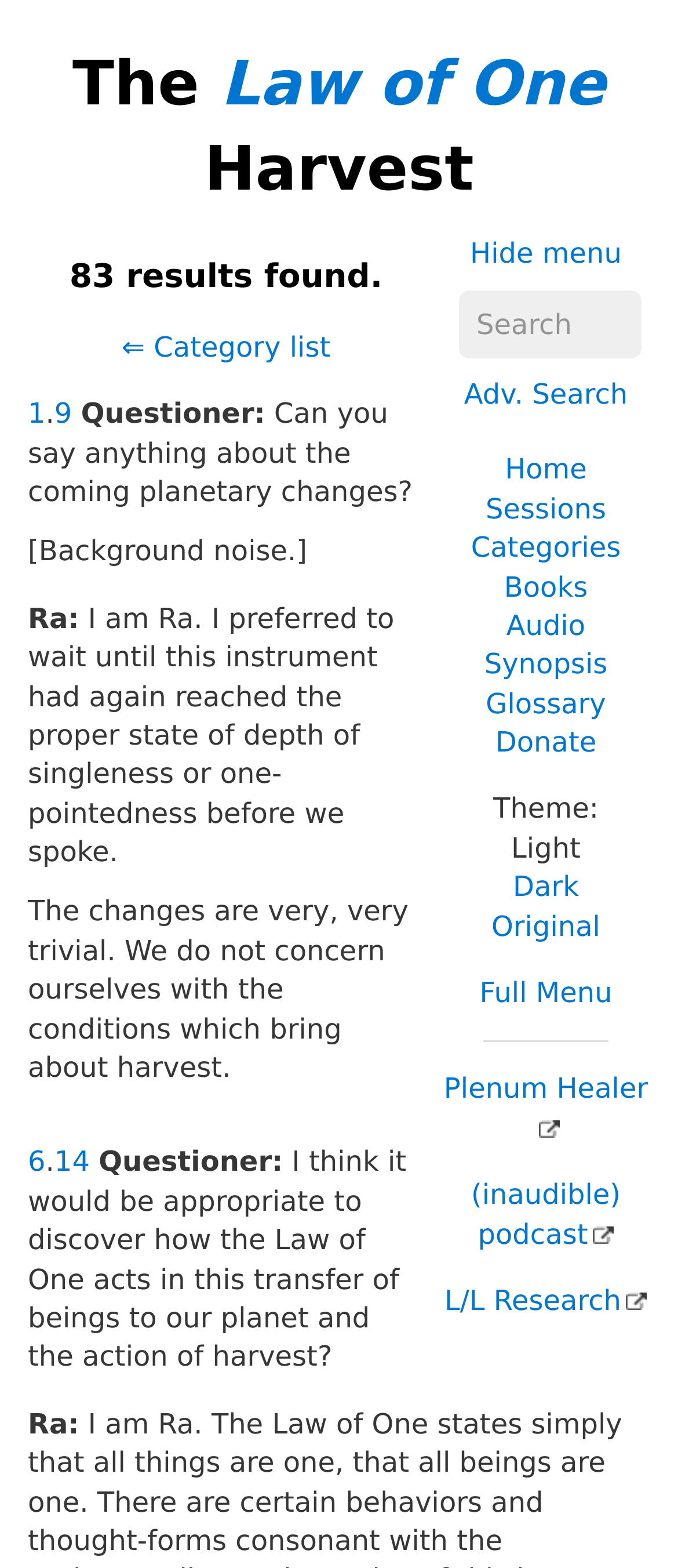What is the questioner asking about?
Refer to the image and provide a one-word or short phrase answer.

Planetary changes